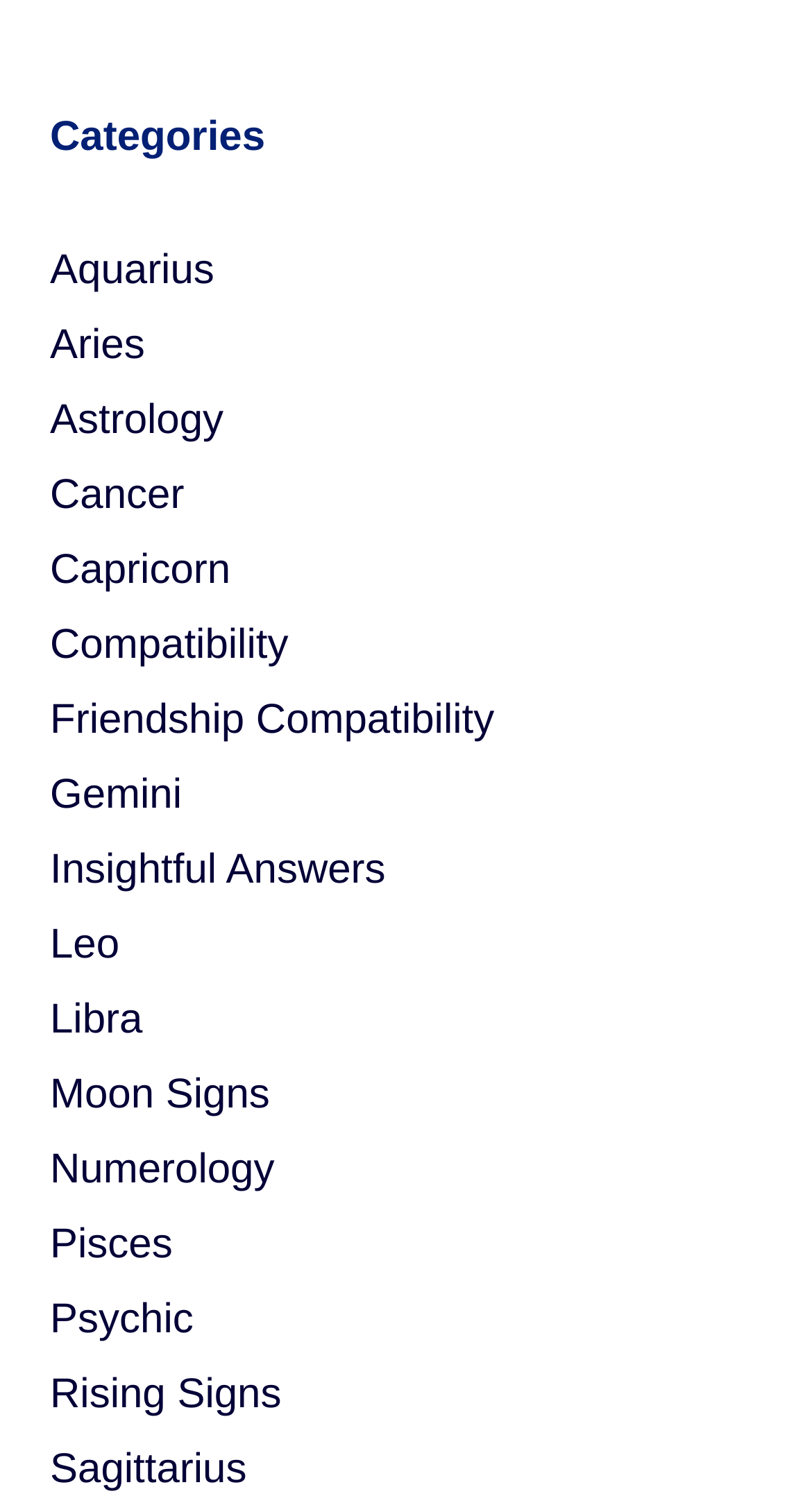Are the categories listed in alphabetical order?
Give a one-word or short-phrase answer derived from the screenshot.

Yes